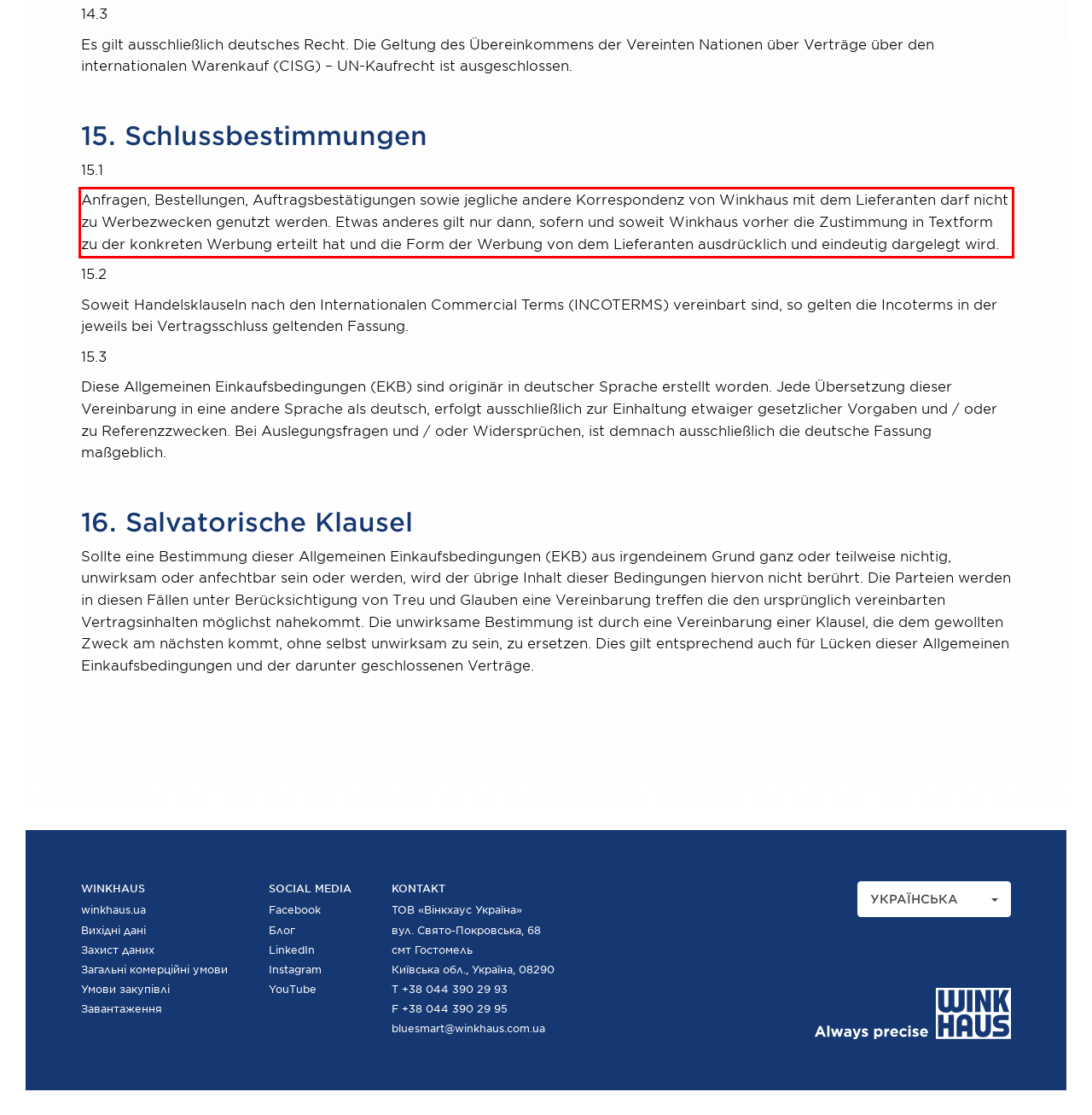Using the provided webpage screenshot, recognize the text content in the area marked by the red bounding box.

Anfragen, Bestellungen, Auftragsbestätigungen sowie jegliche andere Korrespondenz von Winkhaus mit dem Lieferanten darf nicht zu Werbezwecken genutzt werden. Etwas anderes gilt nur dann, sofern und soweit Winkhaus vorher die Zustimmung in Textform zu der konkreten Werbung erteilt hat und die Form der Werbung von dem Lieferanten ausdrücklich und eindeutig dargelegt wird.